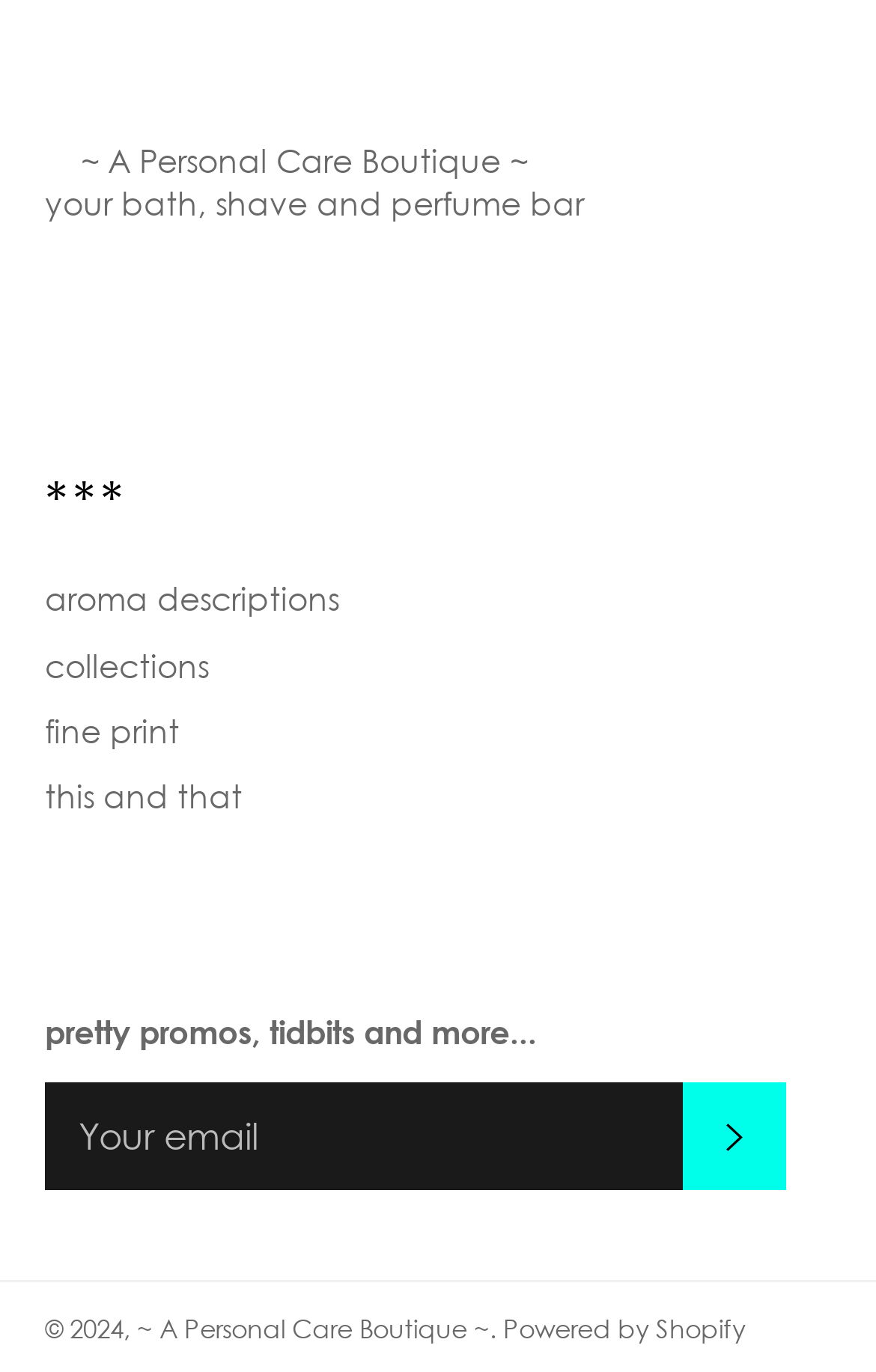Locate the bounding box coordinates of the clickable element to fulfill the following instruction: "explore this and that". Provide the coordinates as four float numbers between 0 and 1 in the format [left, top, right, bottom].

[0.051, 0.566, 0.277, 0.594]